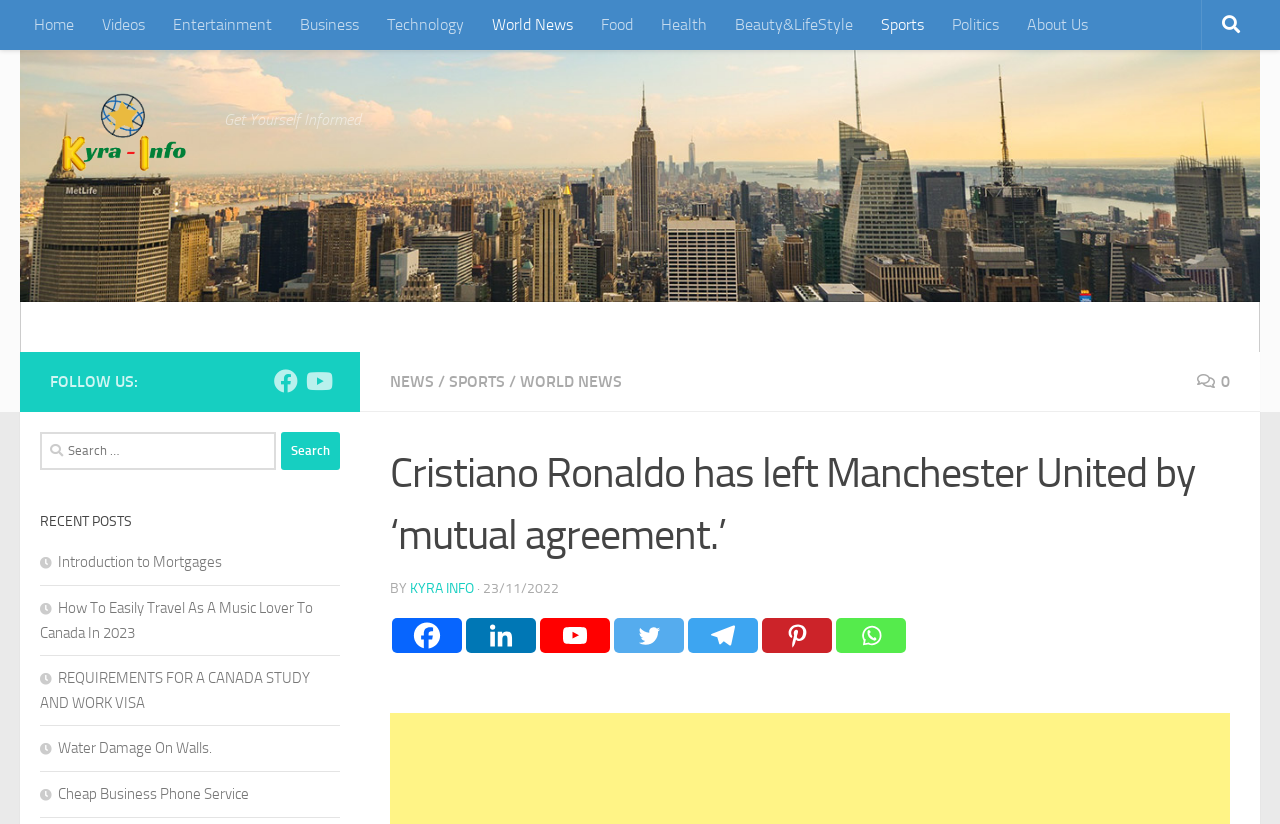Given the element description, predict the bounding box coordinates in the format (top-left x, top-left y, bottom-right x, bottom-right y). Make sure all values are between 0 and 1. Here is the element description: Vizibilitate Internațională

None